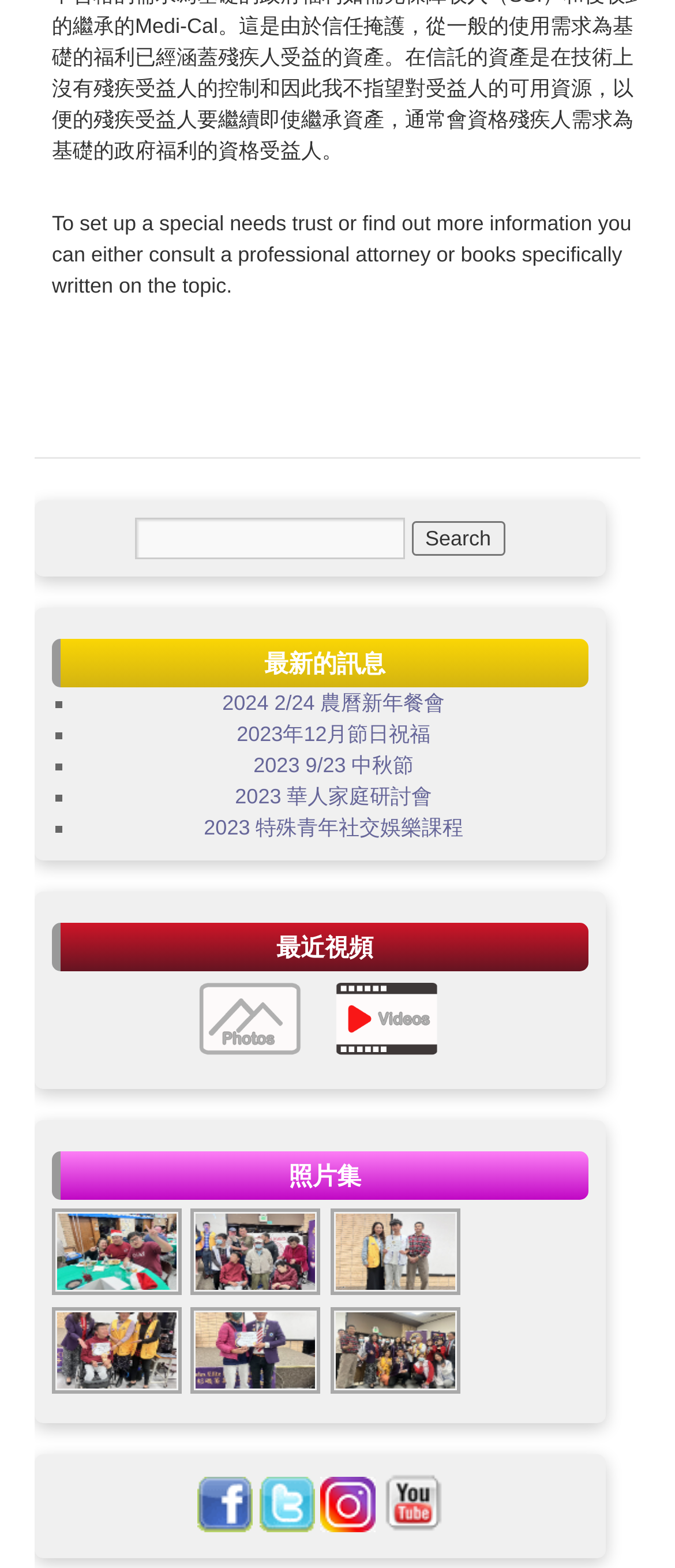Identify the bounding box coordinates for the element that needs to be clicked to fulfill this instruction: "Search for something". Provide the coordinates in the format of four float numbers between 0 and 1: [left, top, right, bottom].

[0.201, 0.33, 0.601, 0.357]